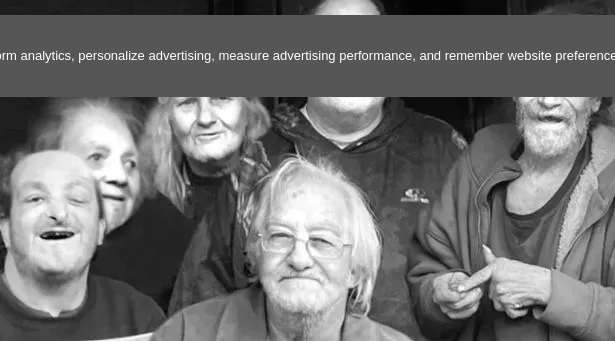Please answer the following question using a single word or phrase: 
What is unique about the Whittaker family's communication?

Their own distinct vocalizations